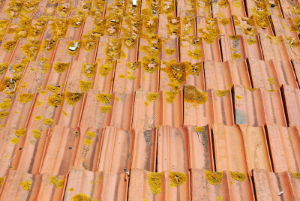In what year did the hailstorm occur that affected Frank and Gerri Duffy?
With the help of the image, please provide a detailed response to the question.

According to the caption, Frank and Gerri Duffy were victims of a roofing scam after a hailstorm in 2014, which implies that the hailstorm occurred in that year.